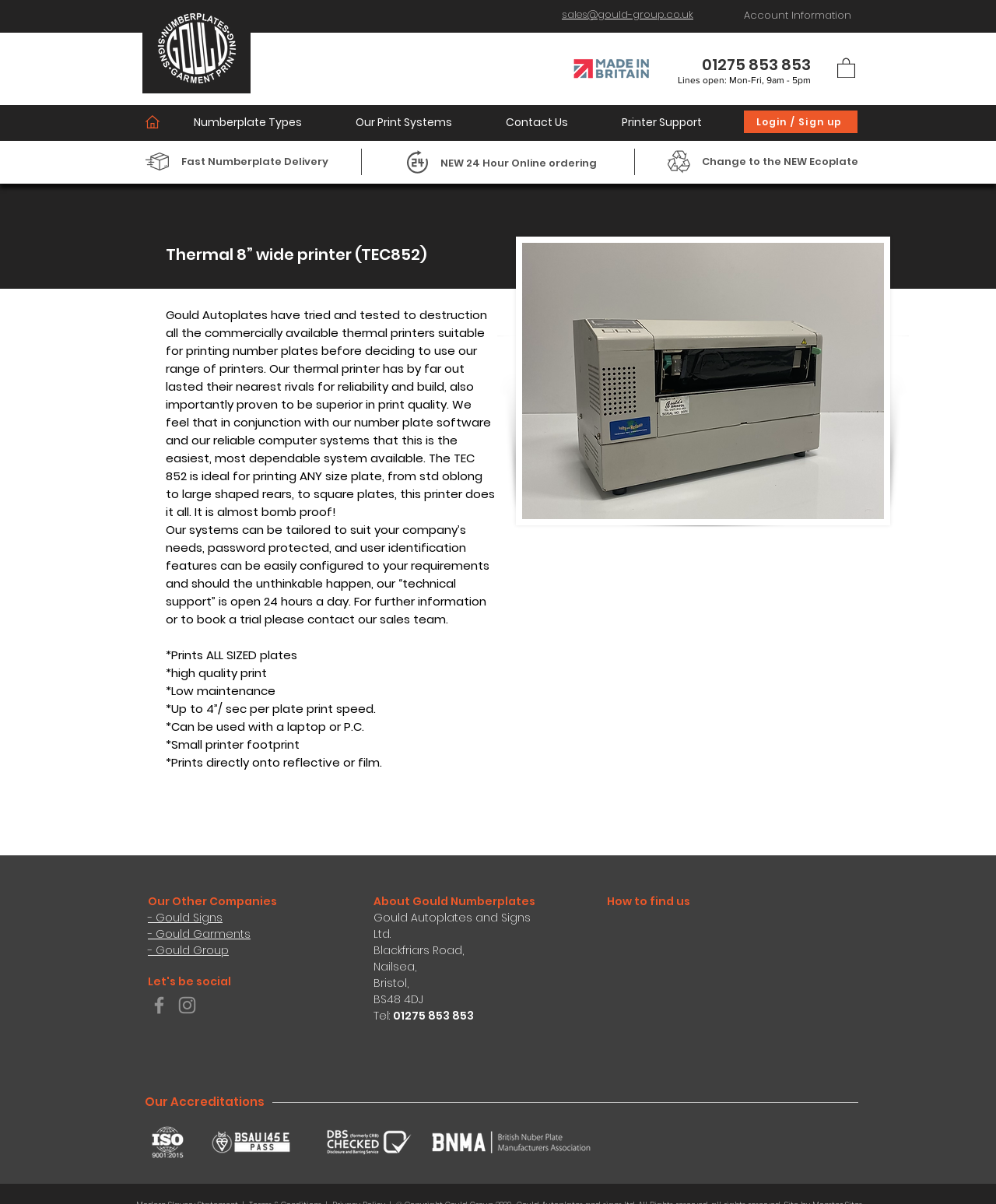Answer the following in one word or a short phrase: 
What is the email address of the sales team?

sales@gould-group.co.uk